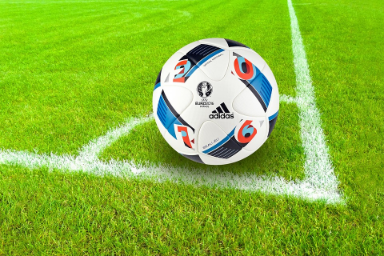Please answer the following question using a single word or phrase: 
What is the color of the grass on the soccer field?

Bright green